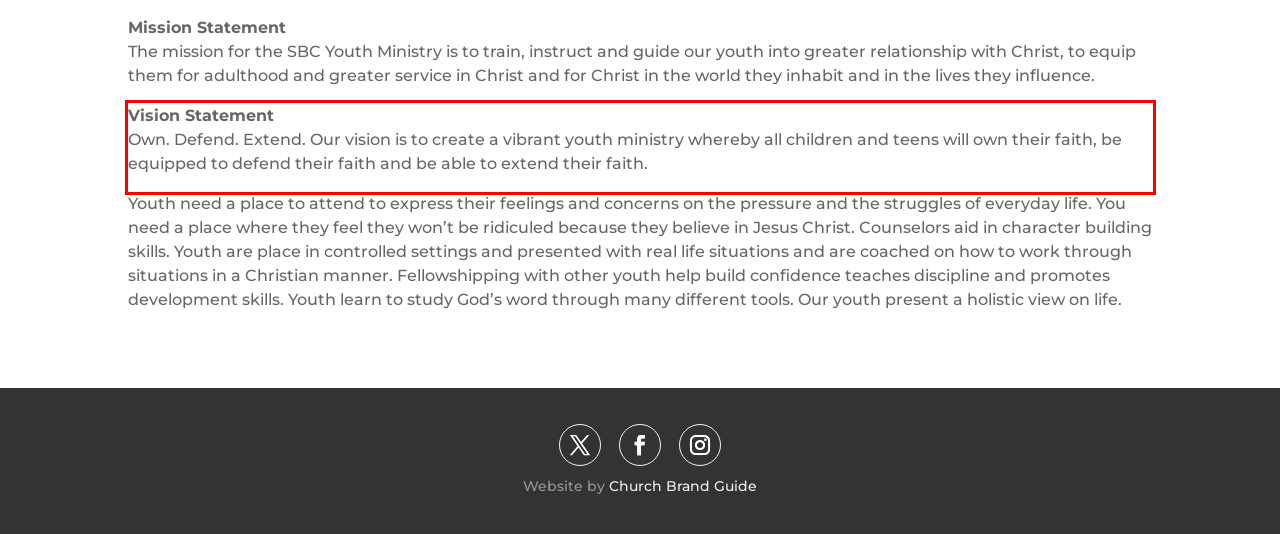Examine the screenshot of the webpage, locate the red bounding box, and perform OCR to extract the text contained within it.

Vision Statement Own. Defend. Extend. Our vision is to create a vibrant youth ministry whereby all children and teens will own their faith, be equipped to defend their faith and be able to extend their faith.